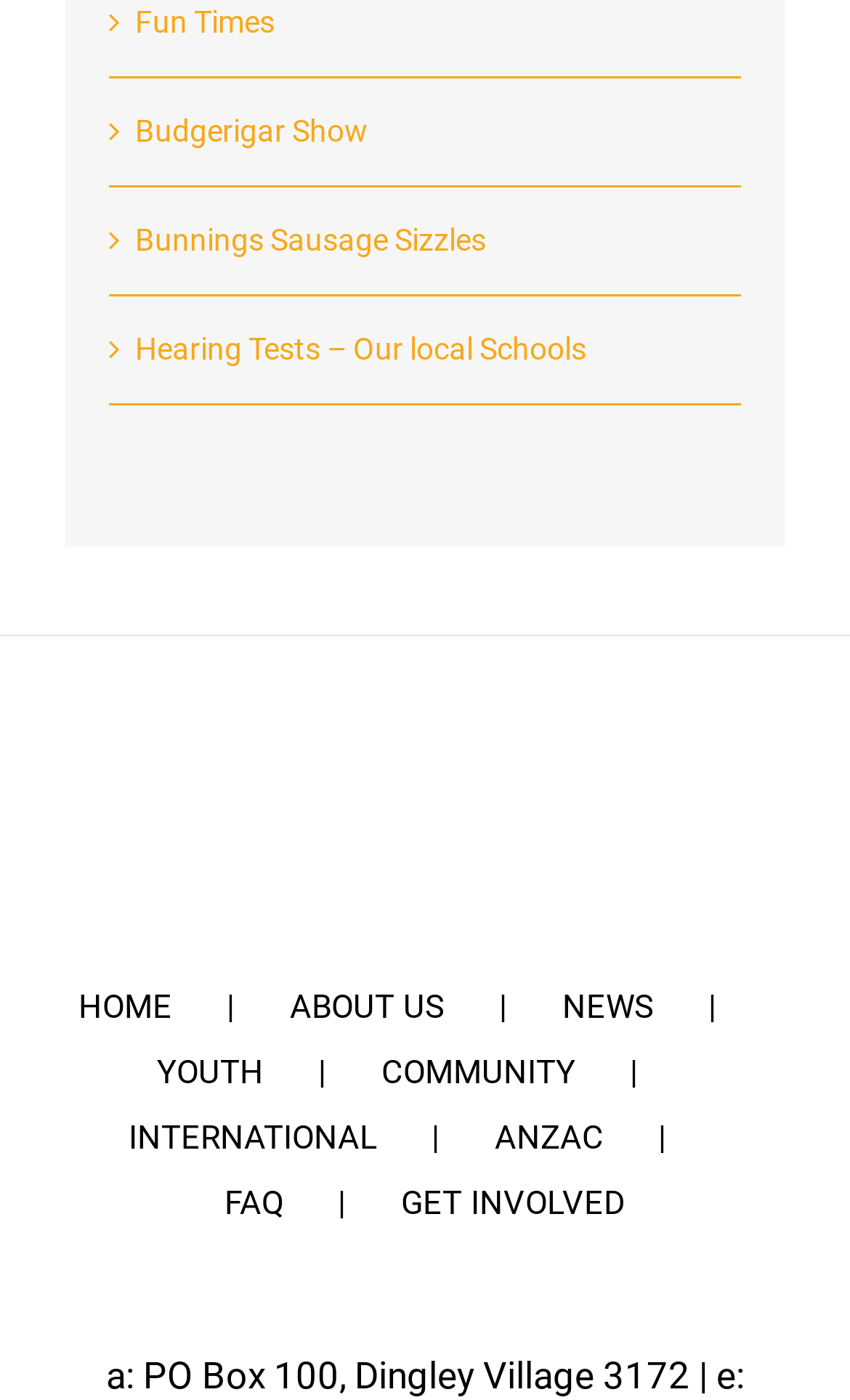Identify the bounding box coordinates of the section that should be clicked to achieve the task described: "check NEWS".

[0.662, 0.698, 0.908, 0.743]